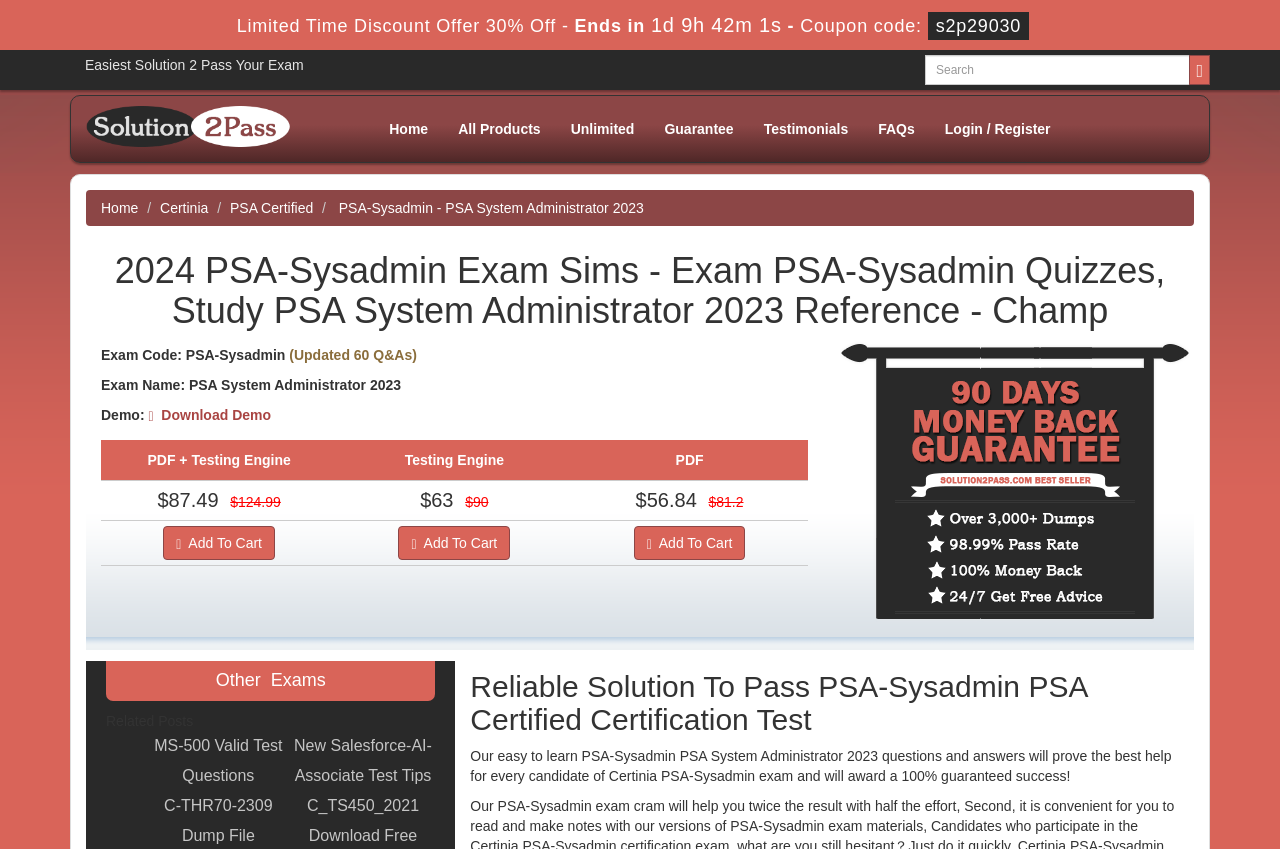Determine the bounding box coordinates for the HTML element described here: "Certinia".

[0.125, 0.236, 0.163, 0.254]